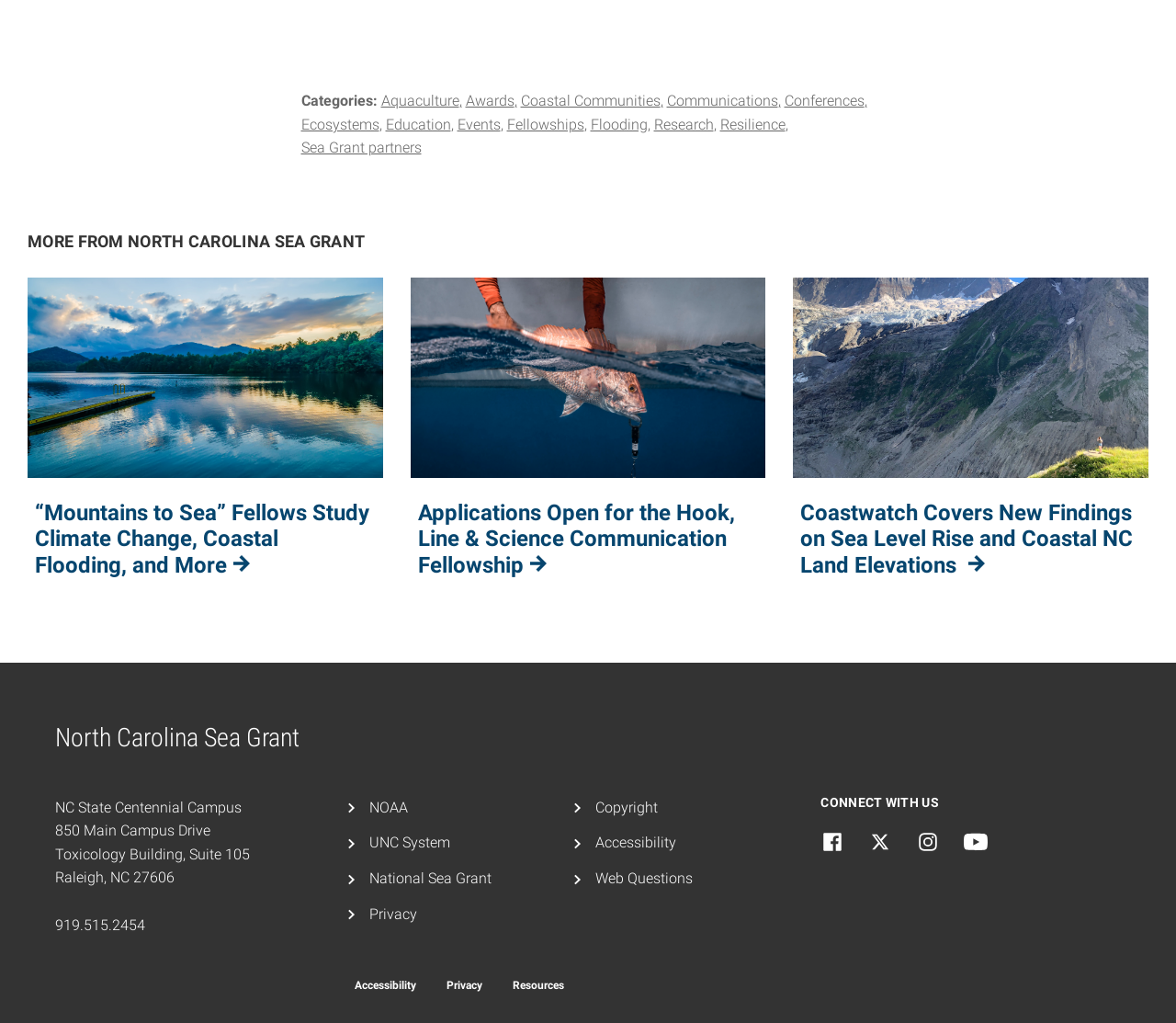Using the provided element description: "Cookie Policy", determine the bounding box coordinates of the corresponding UI element in the screenshot.

None